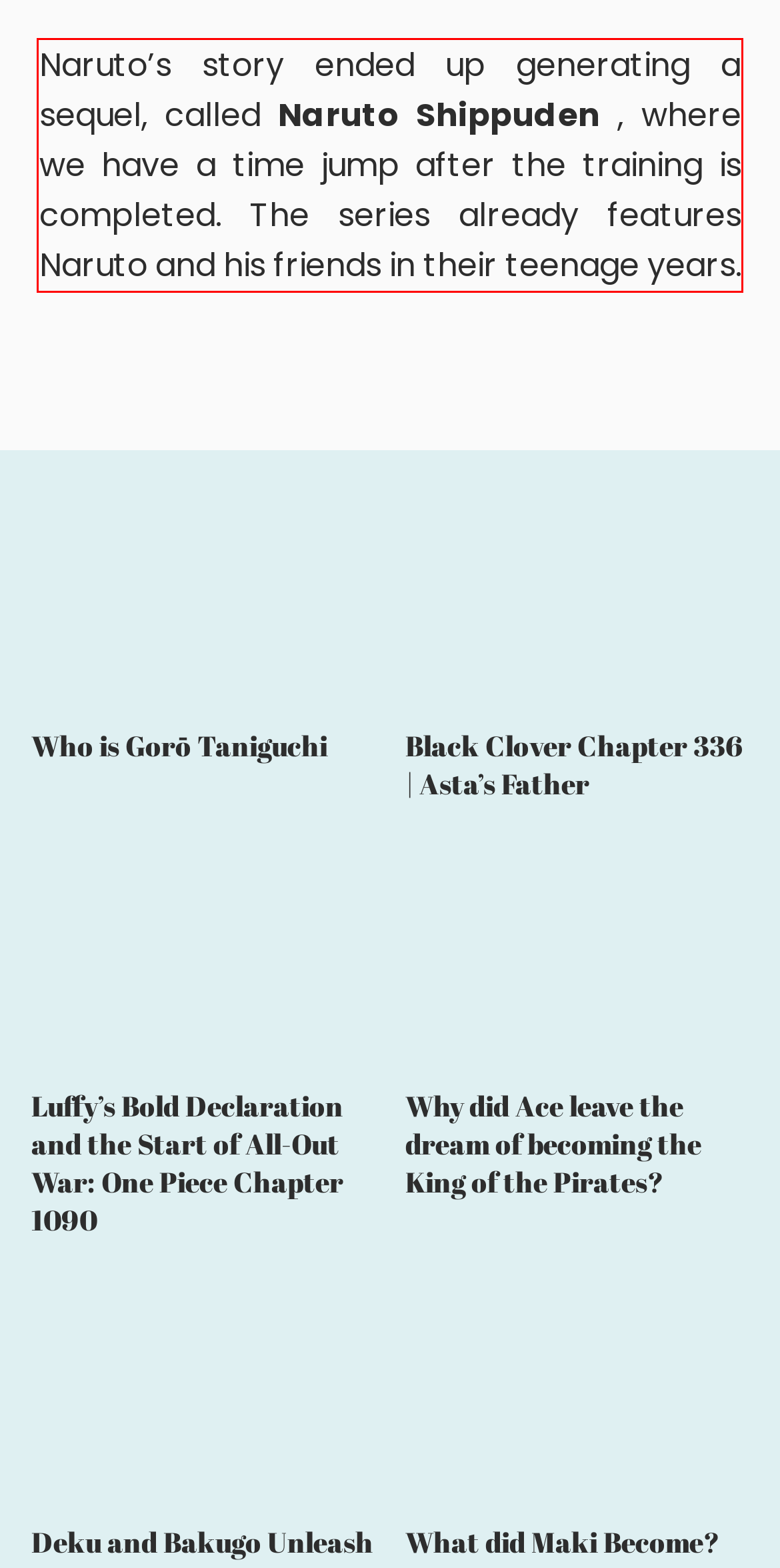Given a screenshot of a webpage with a red bounding box, extract the text content from the UI element inside the red bounding box.

Naruto’s story ended up generating a sequel, called Naruto Shippuden , where we have a time jump after the training is completed. The series already features Naruto and his friends in their teenage years.